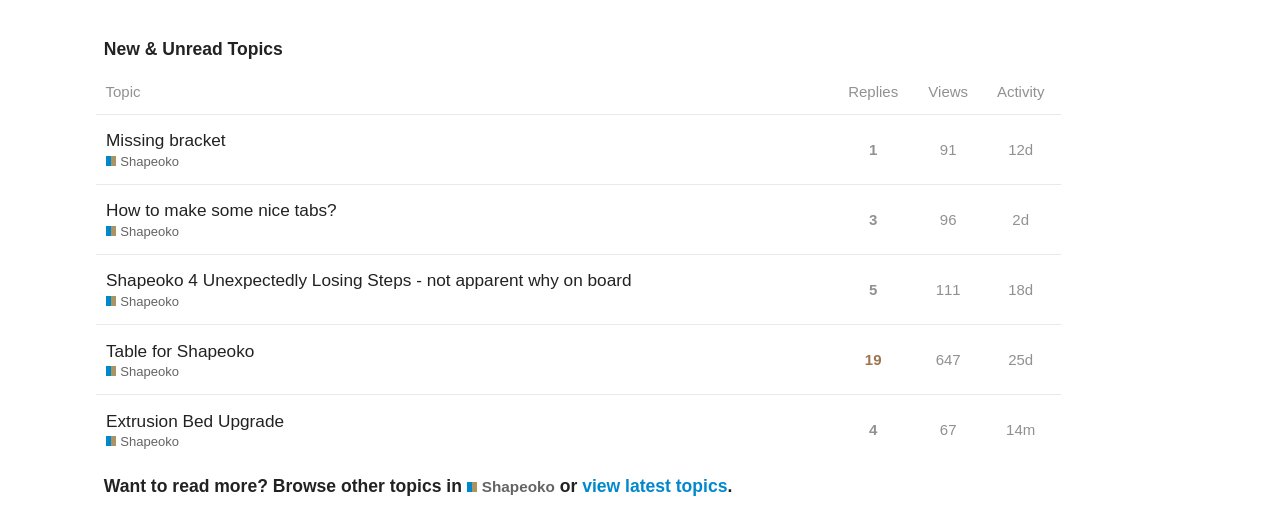Identify the bounding box coordinates for the element you need to click to achieve the following task: "Browse other topics in Shapeoko". The coordinates must be four float values ranging from 0 to 1, formatted as [left, top, right, bottom].

[0.365, 0.914, 0.433, 0.955]